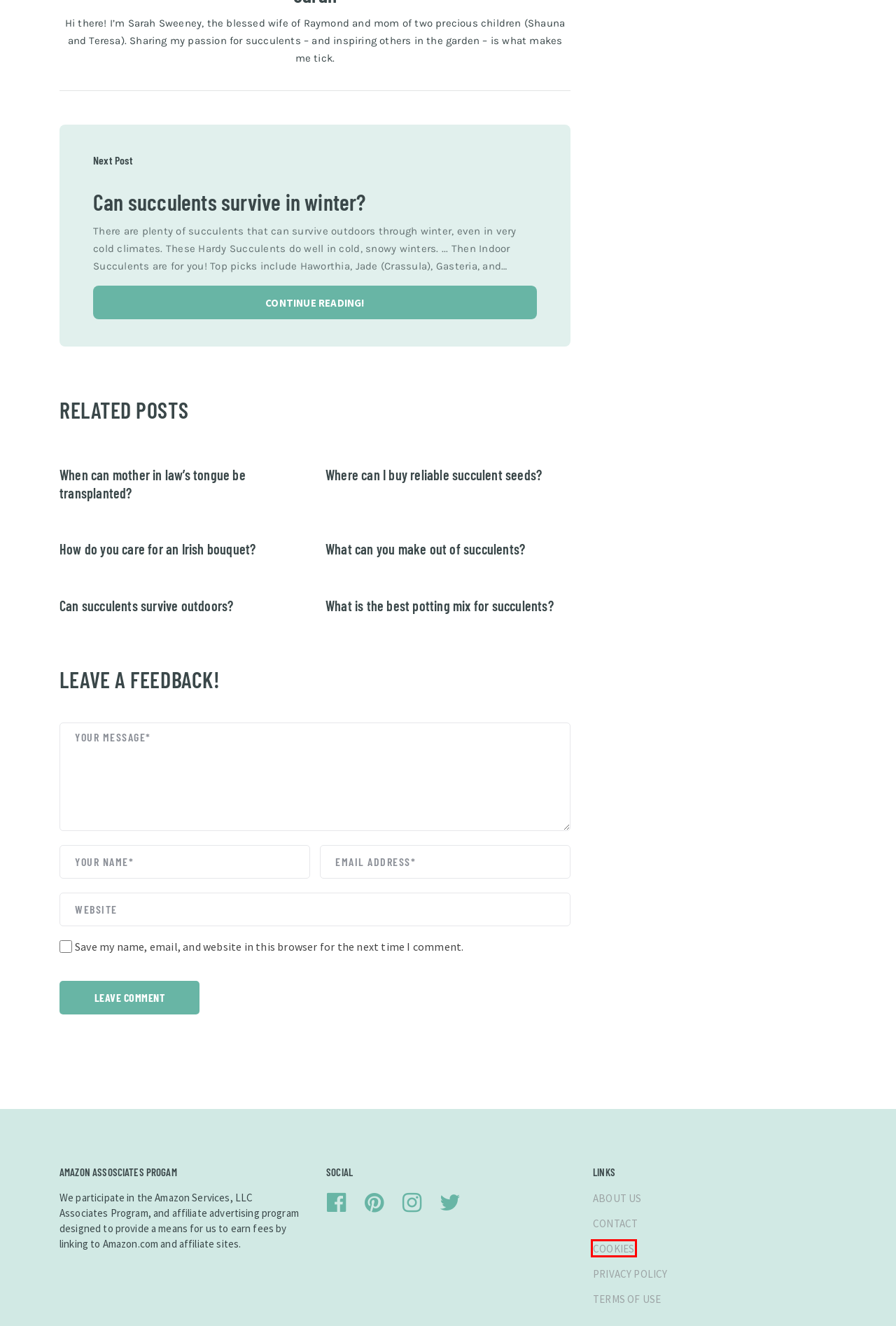Consider the screenshot of a webpage with a red bounding box and select the webpage description that best describes the new page that appears after clicking the element inside the red box. Here are the candidates:
A. When can mother in law's tongue be transplanted? - Succulents Addiction
B. Can succulents survive outdoors? - Succulents Addiction
C. What can you make out of succulents? - Succulents Addiction
D. Cookies - Succulents Addiction
E. Where can I buy reliable succulent seeds? - Succulents Addiction
F. Terms of use - Succulents Addiction
G. Privacy Policy - Succulents Addiction
H. Can succulents survive in winter? - Succulents Addiction

D